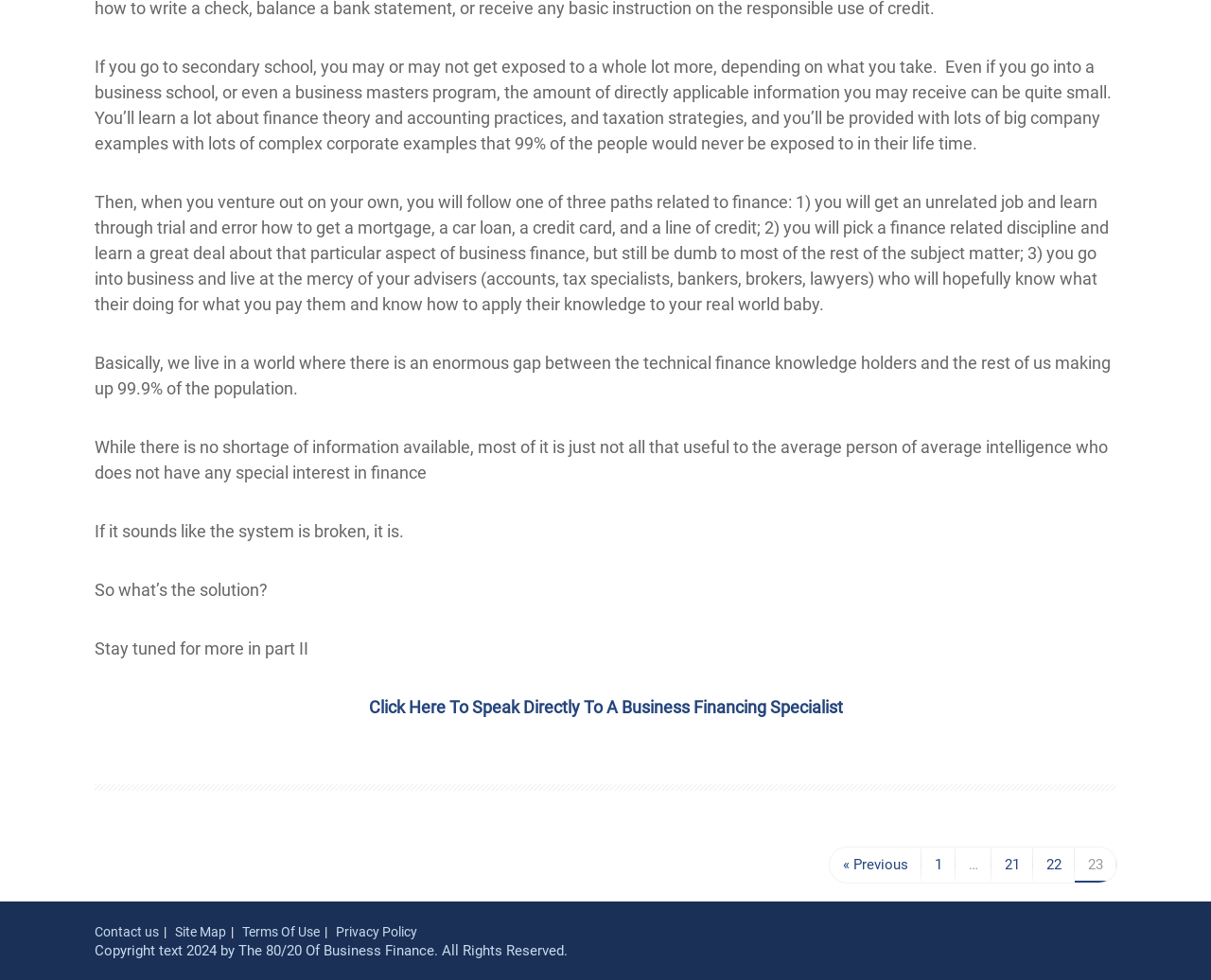Specify the bounding box coordinates of the element's area that should be clicked to execute the given instruction: "Contact us". The coordinates should be four float numbers between 0 and 1, i.e., [left, top, right, bottom].

[0.078, 0.943, 0.131, 0.958]